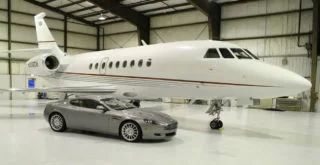Give a detailed account of the visual elements in the image.

The image showcases an impressive luxury setting featuring a sleek, silver sports car parked beside a pristine private jet within a spacious hangar. The aircraft boasts a polished exterior with clean lines and a streamlined design, emphasizing its high-end status and advanced technology. The car, distinguished by its elegant curves and shiny finish, complements the aircraft, highlighting a lifestyle of opulence and exclusivity. The hangar's expansive interior, with its high ceilings and well-lit environment, reinforces the sense of luxury surrounding these remarkable vehicles, symbolizing the pinnacle of personal travel and automotive design.